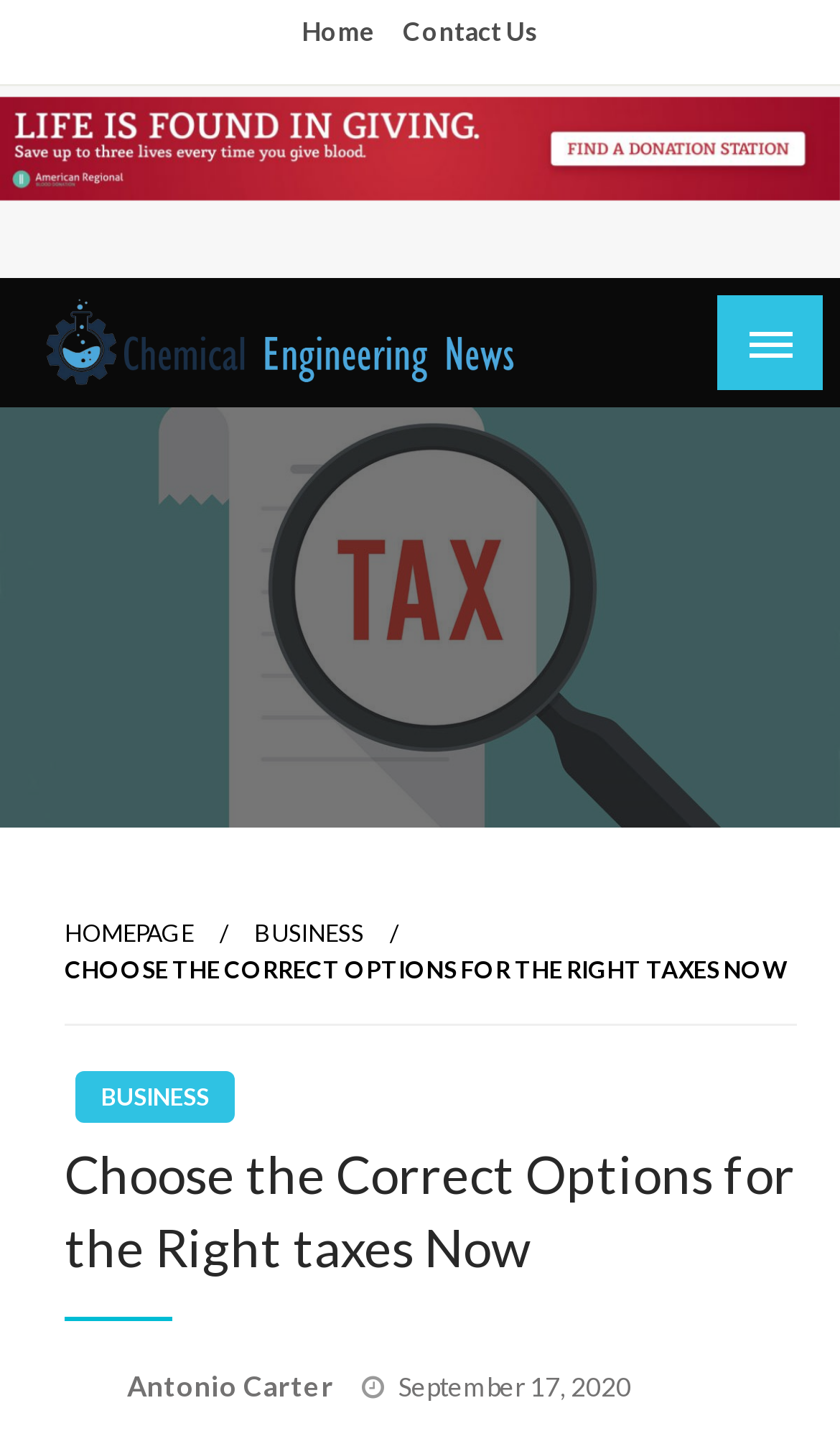Given the content of the image, can you provide a detailed answer to the question?
What is the category of the article?

I inferred the category of the article by looking at the link elements with the text 'BUSINESS', which suggests that the article belongs to the business category.